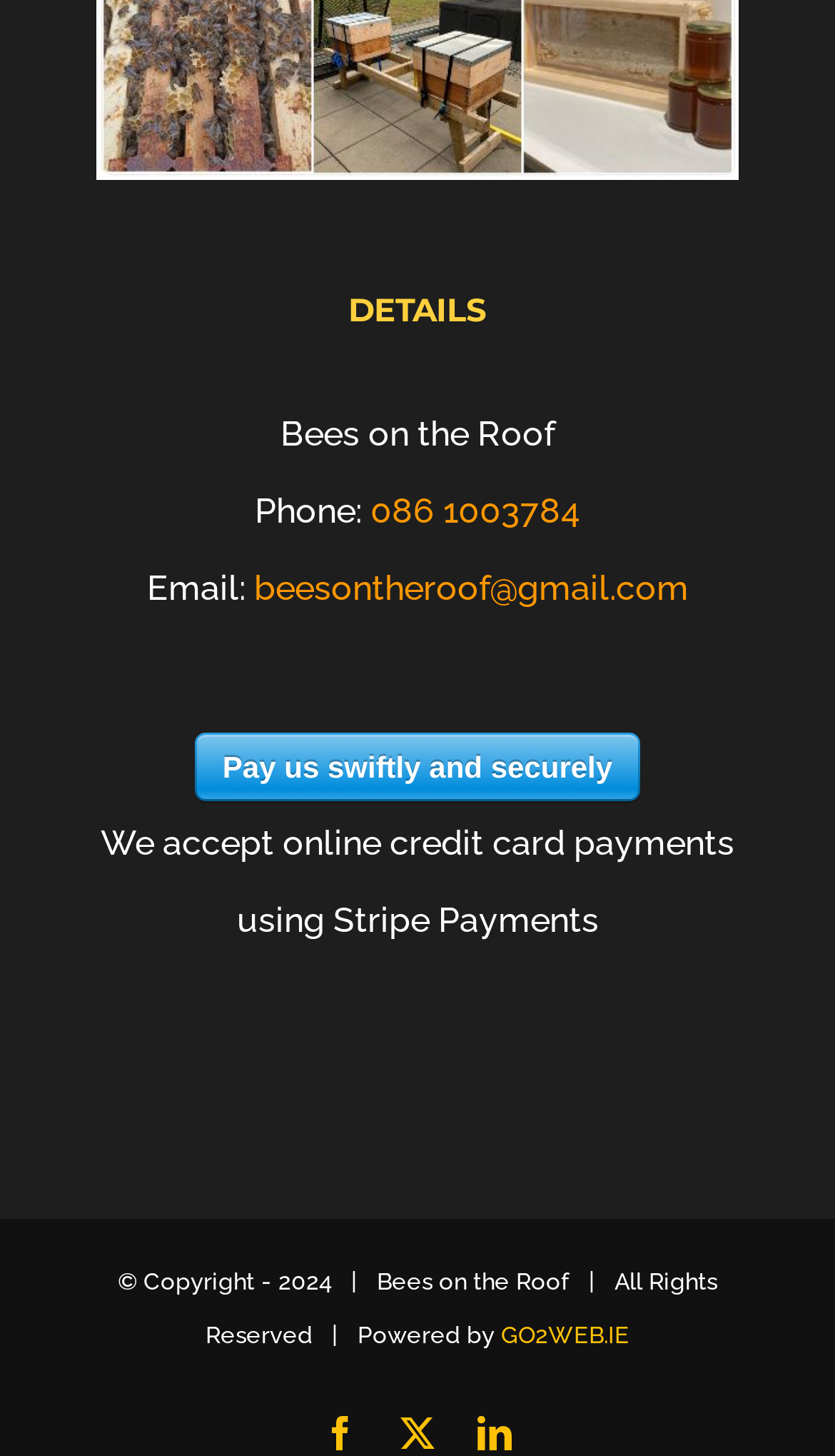Determine the bounding box for the described HTML element: "GO2WEB.IE". Ensure the coordinates are four float numbers between 0 and 1 in the format [left, top, right, bottom].

[0.6, 0.907, 0.754, 0.927]